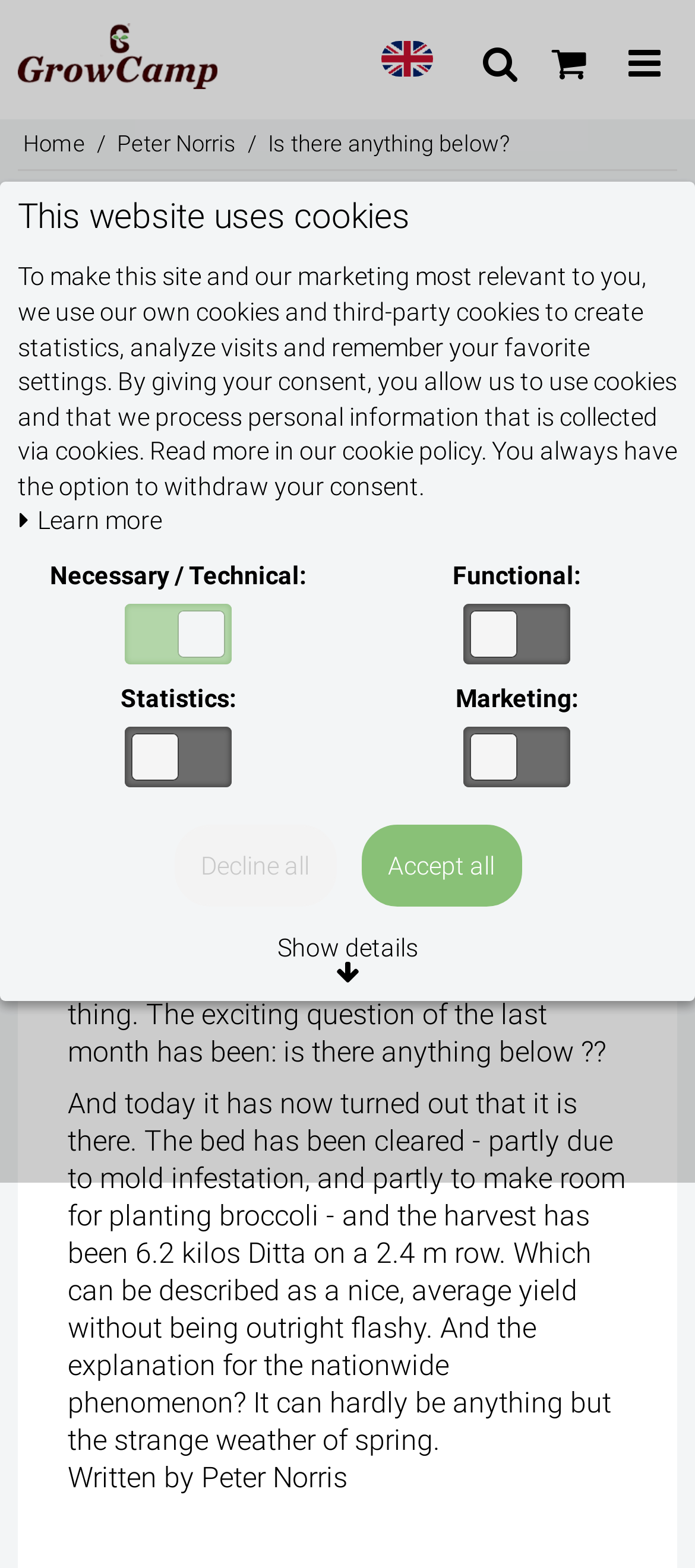What is the name of the author of this post?
Using the information from the image, answer the question thoroughly.

The author's name is mentioned at the end of the post, where it says 'Written by Peter Norris'.